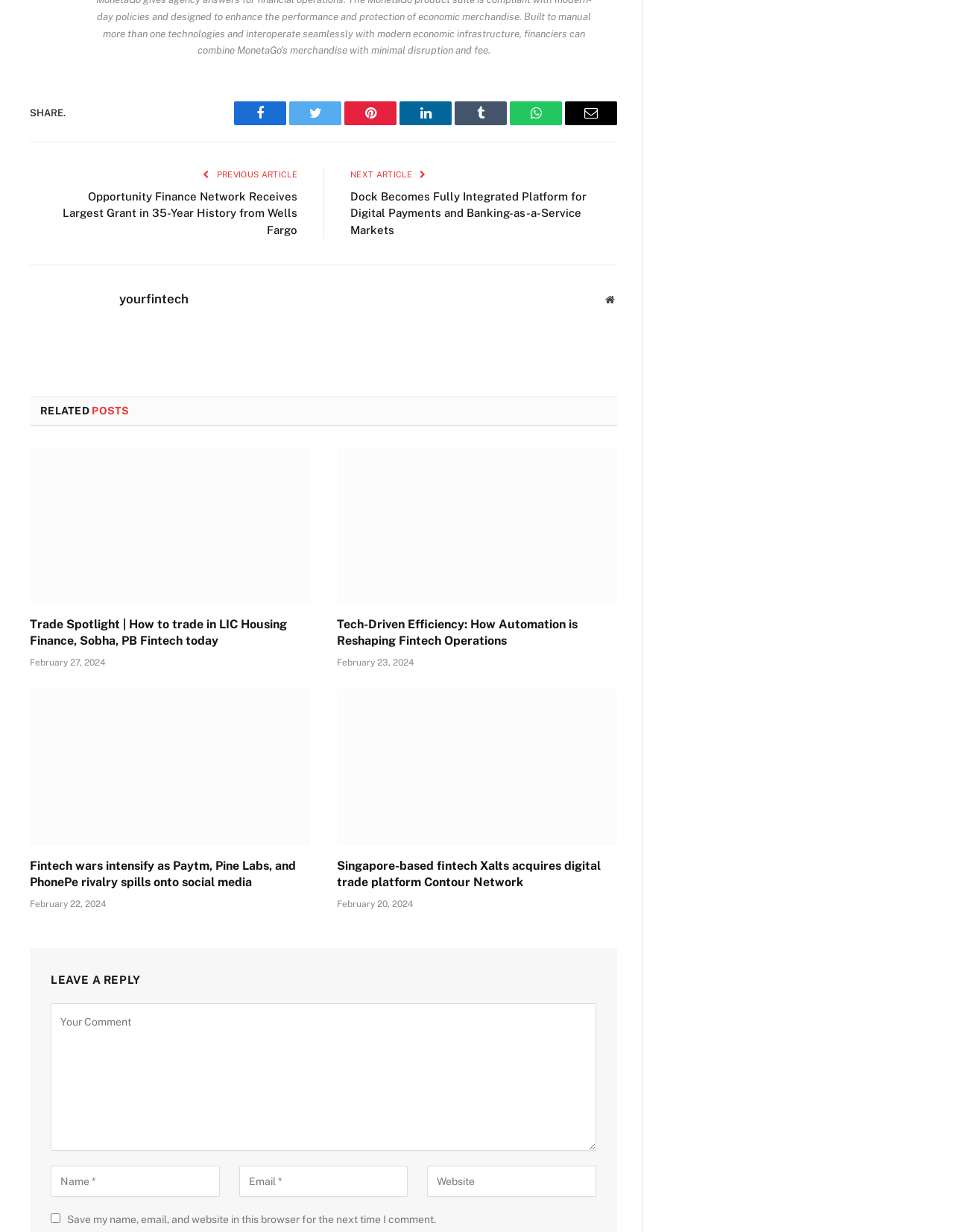What is the name of the website featured at the bottom of the webpage?
Give a detailed response to the question by analyzing the screenshot.

The webpage features a link to 'yourfintech' at the bottom, which suggests that this is the name of the website.